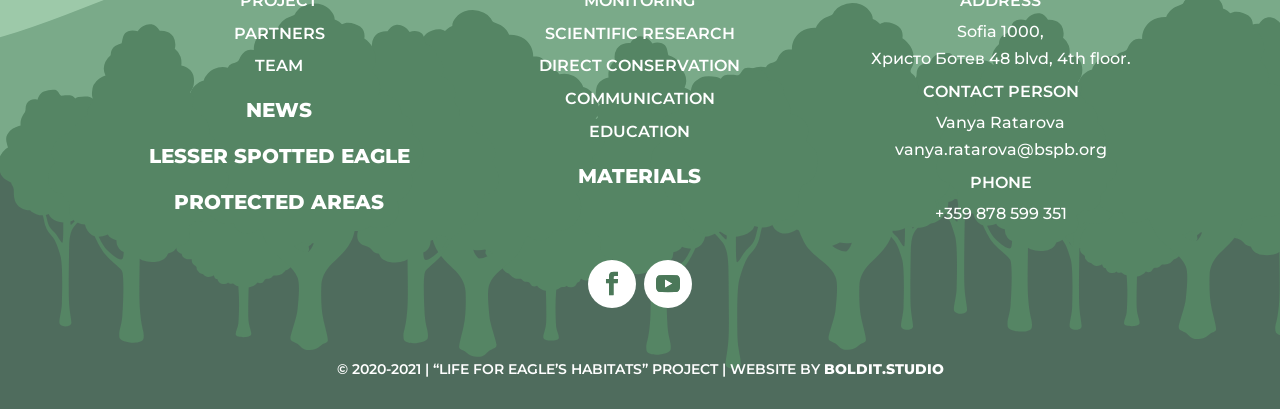Answer the question below using just one word or a short phrase: 
What is the address of the organization?

Христо Ботев 48 blvd, 4th floor